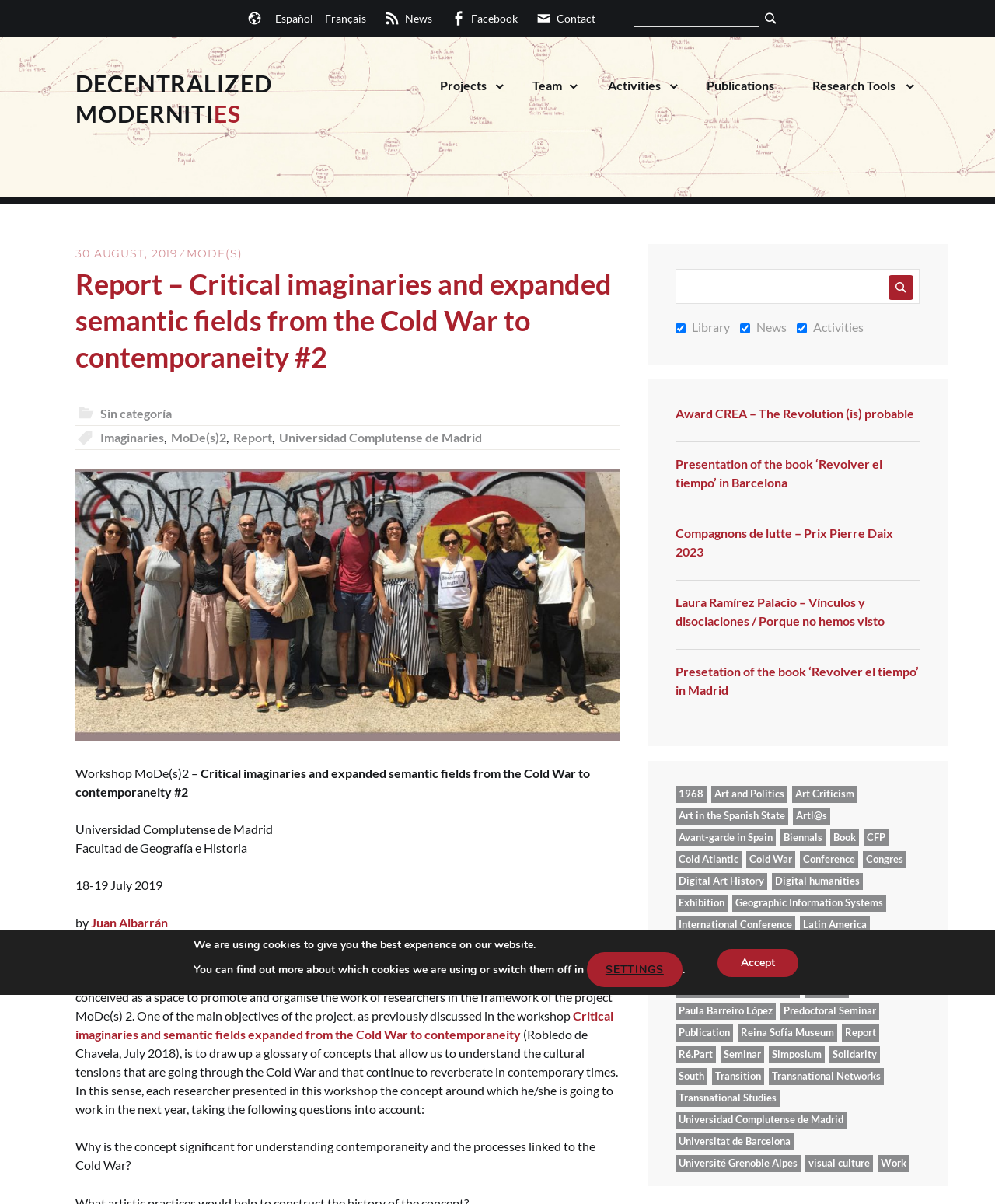Could you highlight the region that needs to be clicked to execute the instruction: "Go to the project MoDe(s)2 page"?

[0.076, 0.205, 0.243, 0.216]